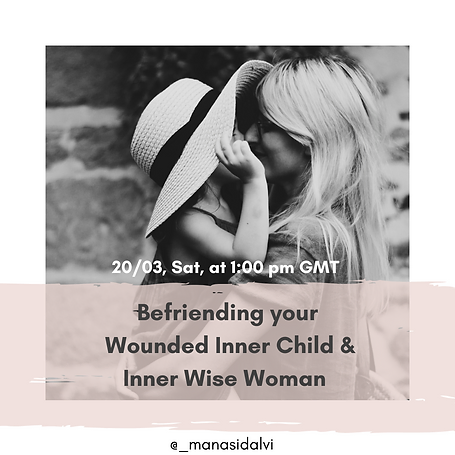Generate an in-depth description of the visual content.

The image features a touching black-and-white photograph of a woman affectionately embracing a child, symbolizing the themes of nurturing and connection. At the bottom, bold text announces an upcoming workshop titled "Befriending your Wounded Inner Child & Inner Wise Woman," scheduled for March 20th at 1:00 PM GMT. This event aims to help participants explore their inner selves, focusing on healing childhood wounds and developing self-trust and empowerment through the concept of the inner wise woman. The Instagram handle "@_manasidalvi" is displayed, inviting viewers to engage with the host. The overall aesthetic combines warmth and introspection, encouraging a journey of self-discovery and emotional healing.